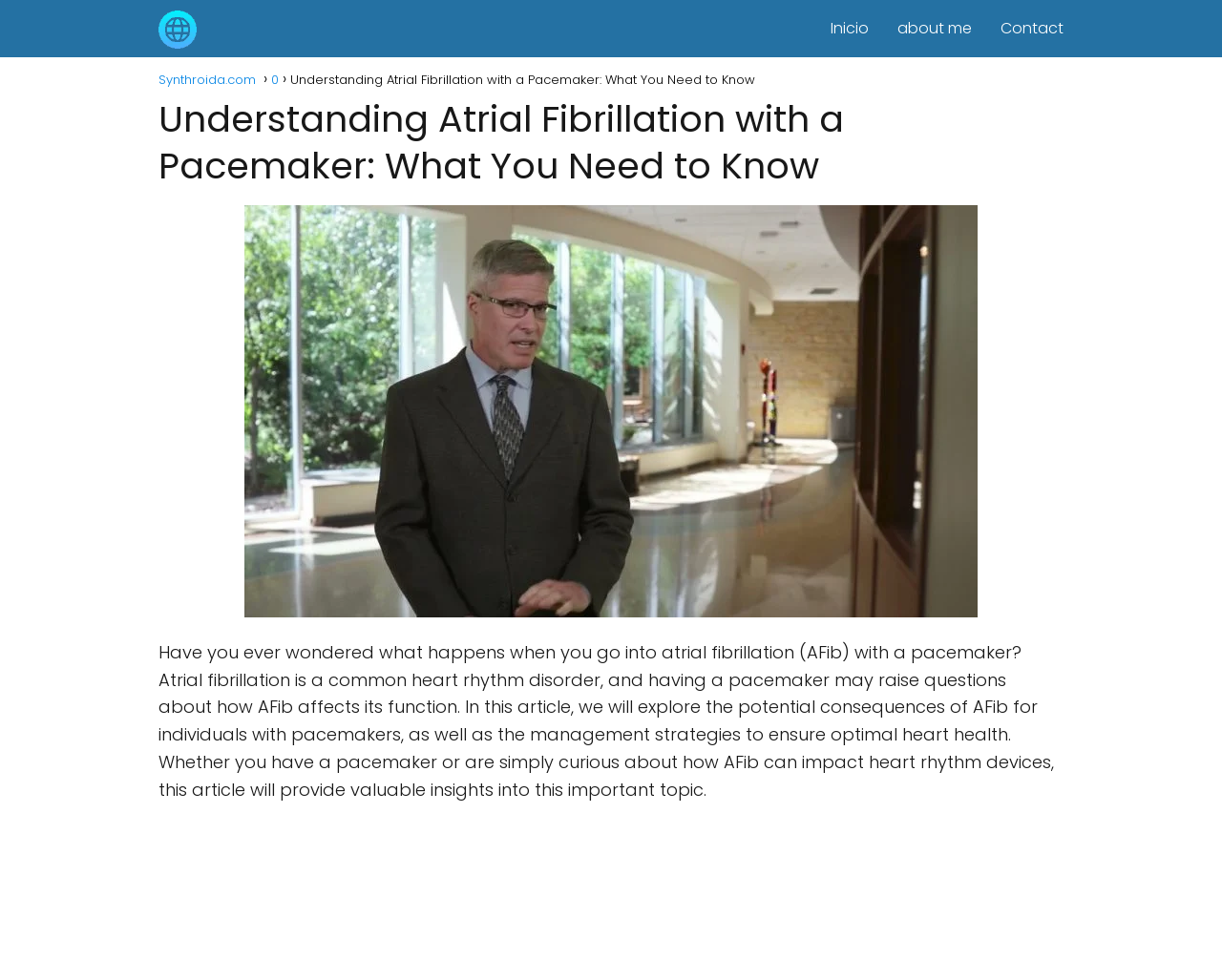Identify the bounding box for the UI element that is described as follows: "about me".

[0.734, 0.018, 0.795, 0.04]